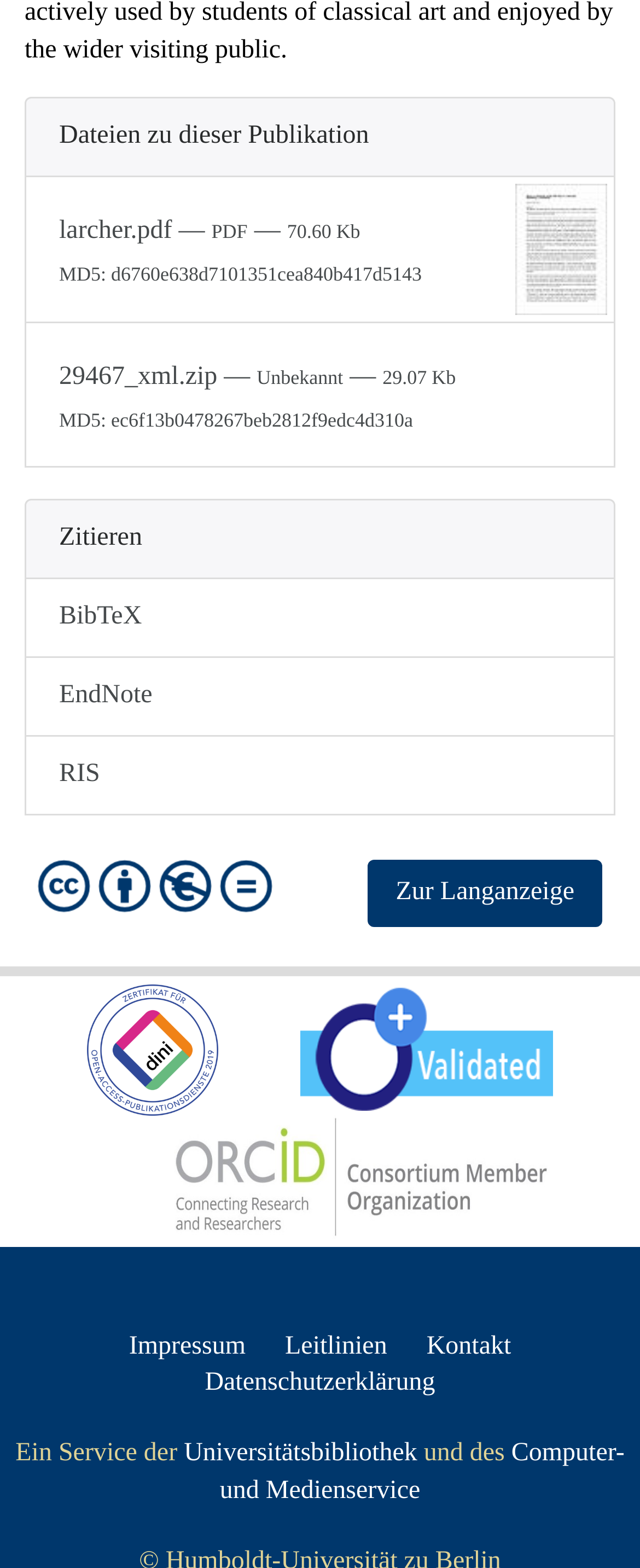How many file types are available for download?
Based on the screenshot, provide your answer in one word or phrase.

2